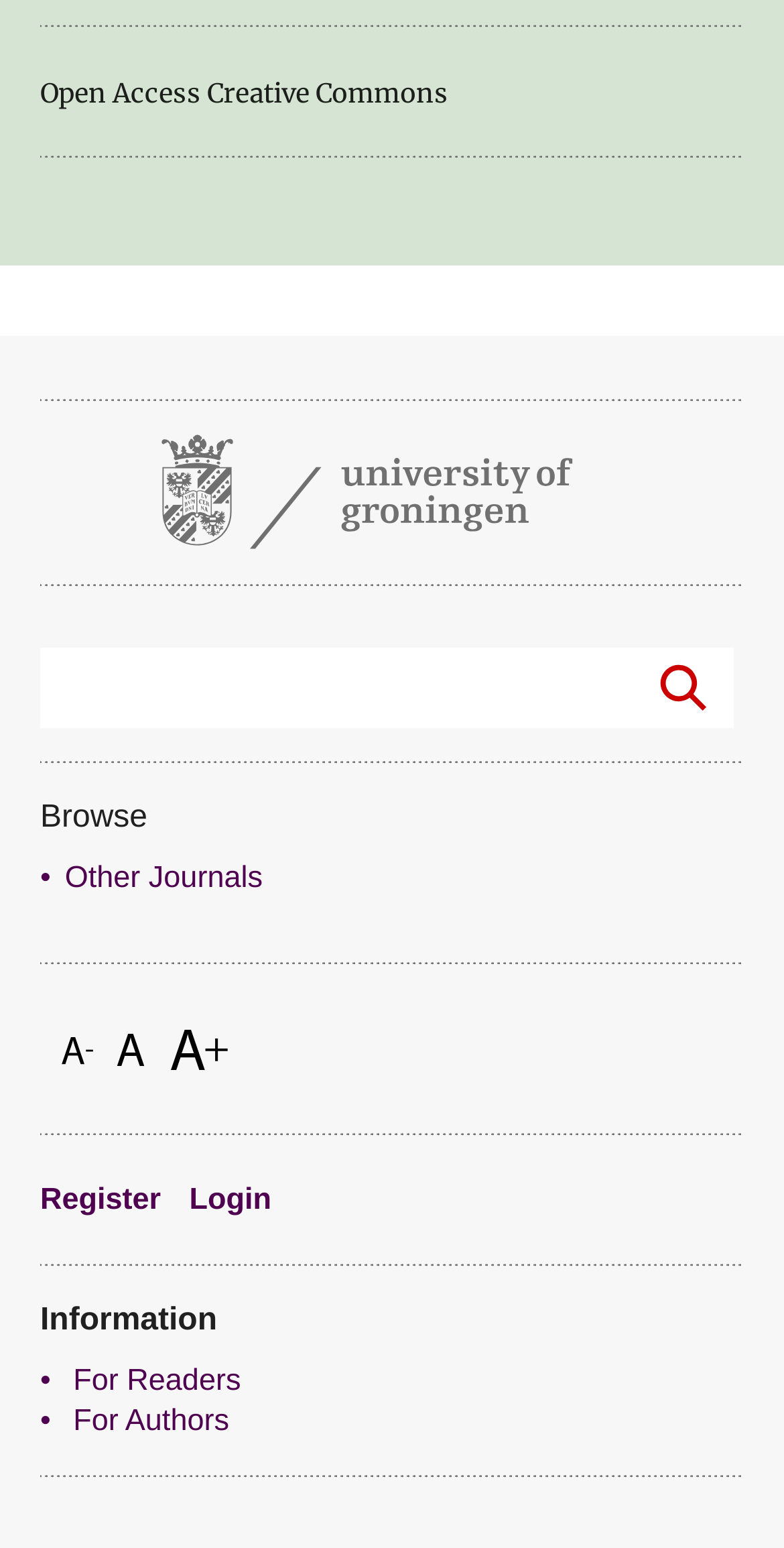Determine the bounding box coordinates of the region I should click to achieve the following instruction: "click on Overview link". Ensure the bounding box coordinates are four float numbers between 0 and 1, i.e., [left, top, right, bottom].

None